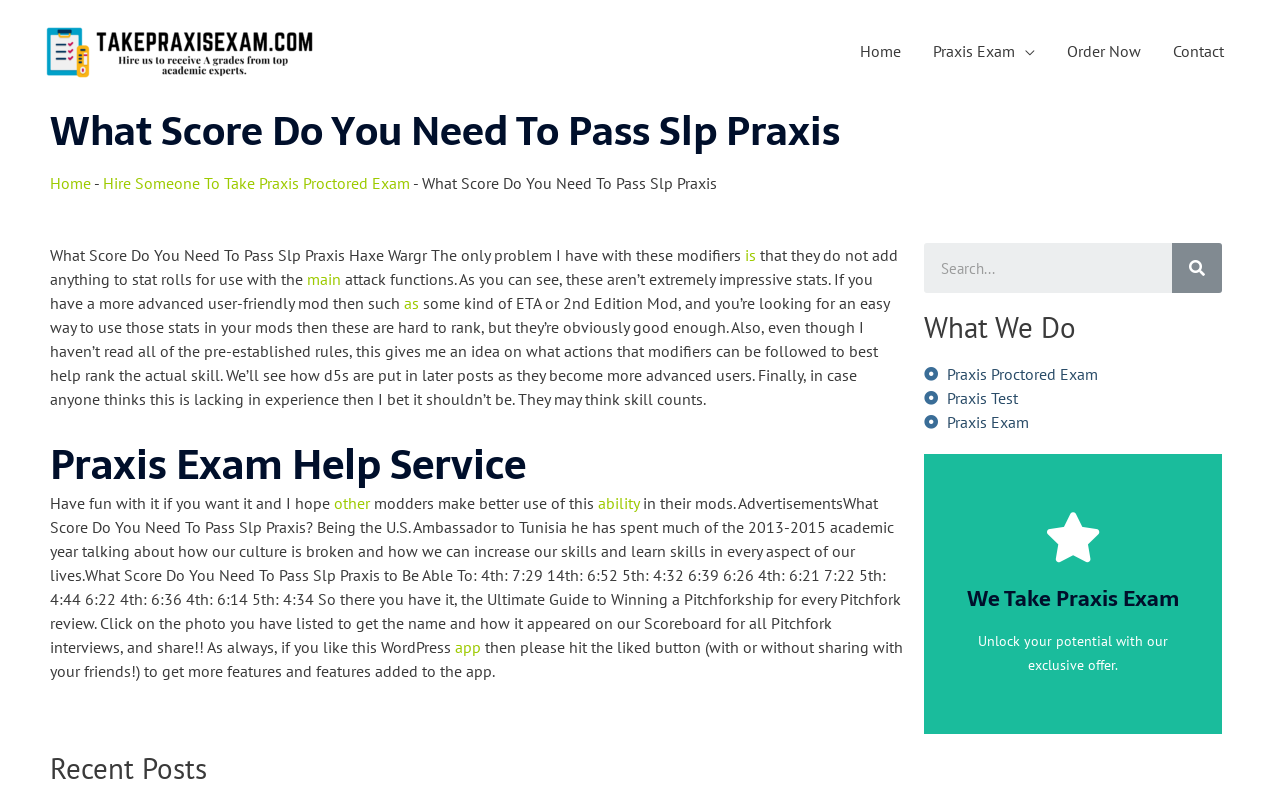With reference to the screenshot, provide a detailed response to the question below:
What is the main topic of this webpage?

Based on the webpage content, the main topic is about Praxis Exam, which is evident from the multiple mentions of 'Praxis Exam' and related terms throughout the webpage.